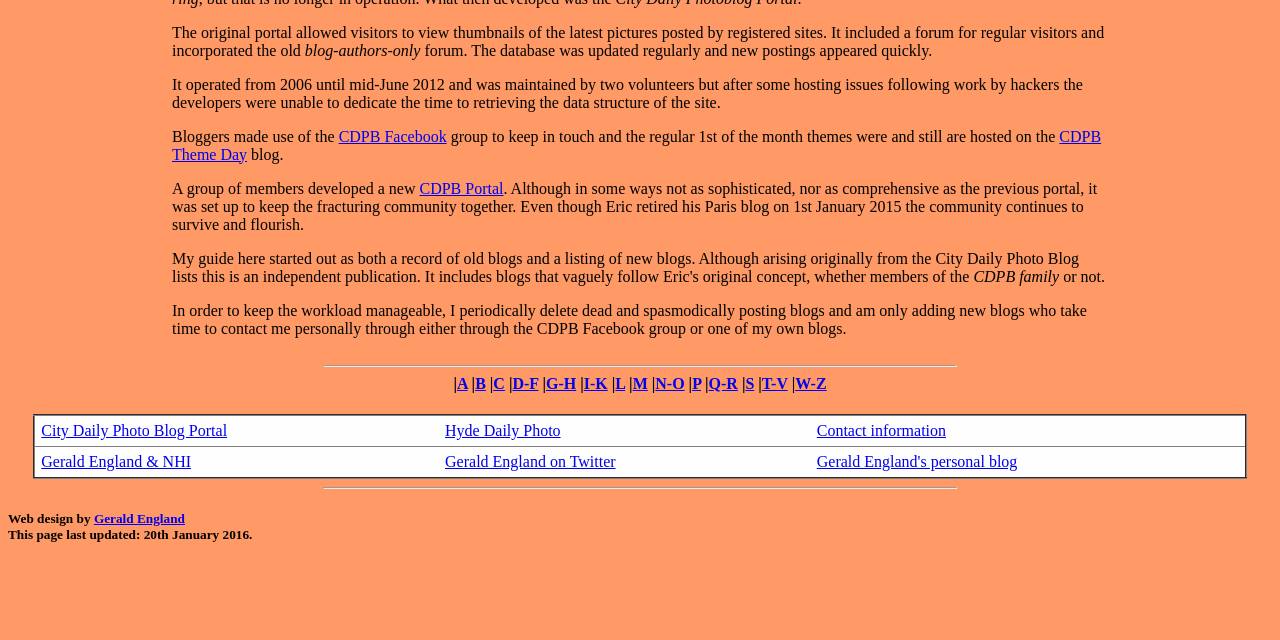Using the provided element description: "T-V", identify the bounding box coordinates. The coordinates should be four floats between 0 and 1 in the order [left, top, right, bottom].

[0.595, 0.586, 0.615, 0.612]